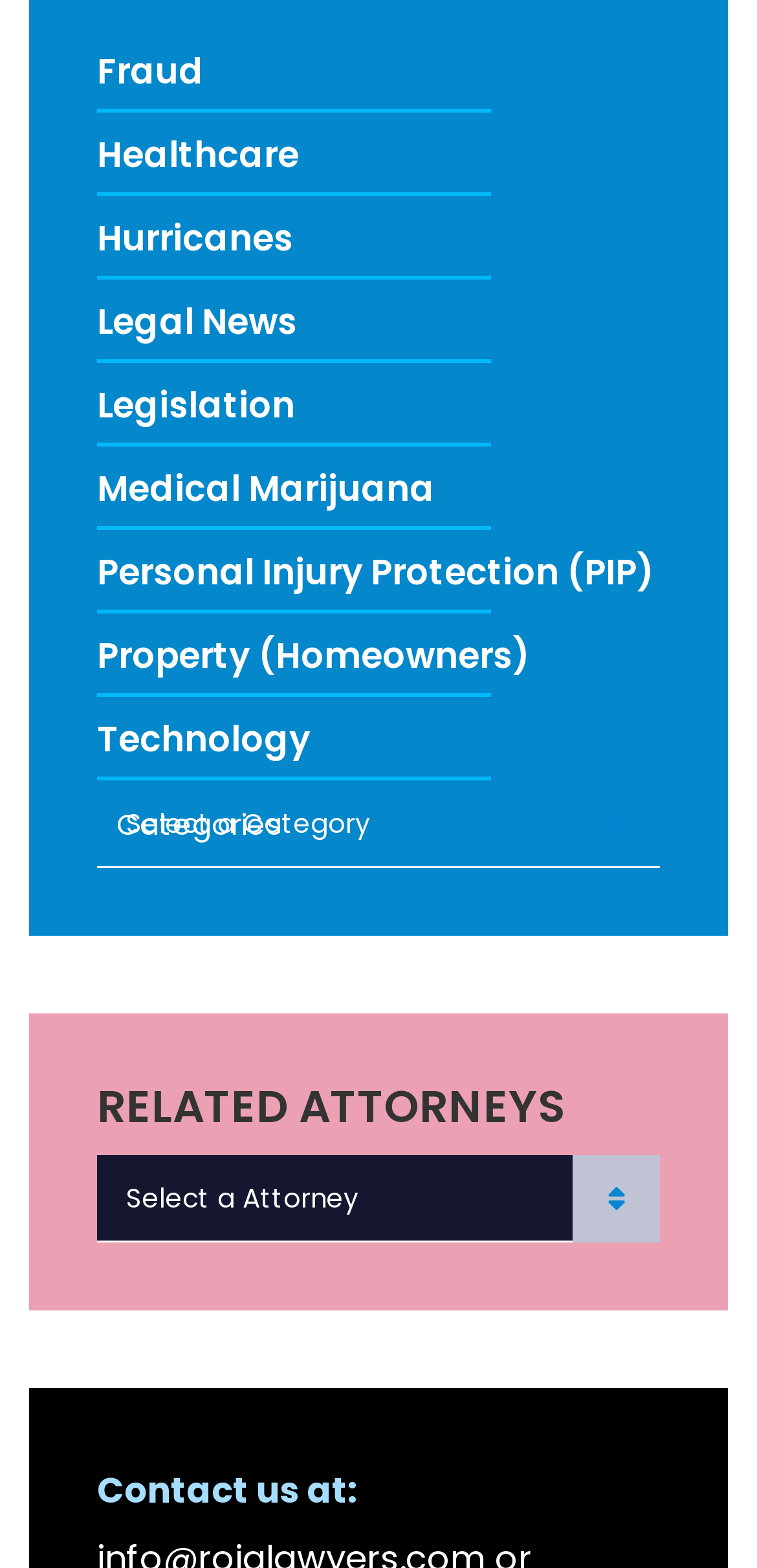Calculate the bounding box coordinates of the UI element given the description: "Medical Marijuana".

[0.128, 0.295, 0.872, 0.328]